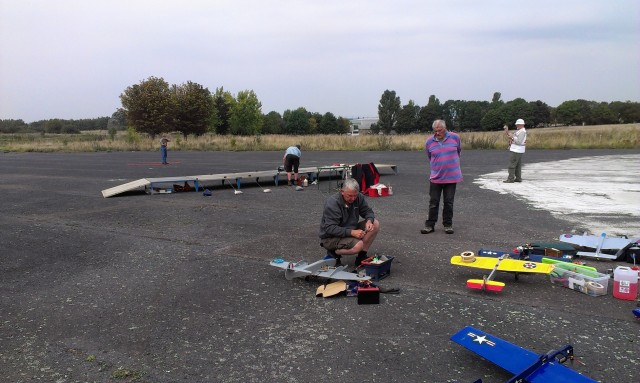What is the atmosphere of the event?
Can you provide an in-depth and detailed response to the question?

The caption describes the setting as filled with neatly arranged model planes and equipment, emphasizing the competitive yet friendly atmosphere of the event, which suggests that the participants are engaged in a competitive activity but still maintain a cordial and amicable relationship with each other.